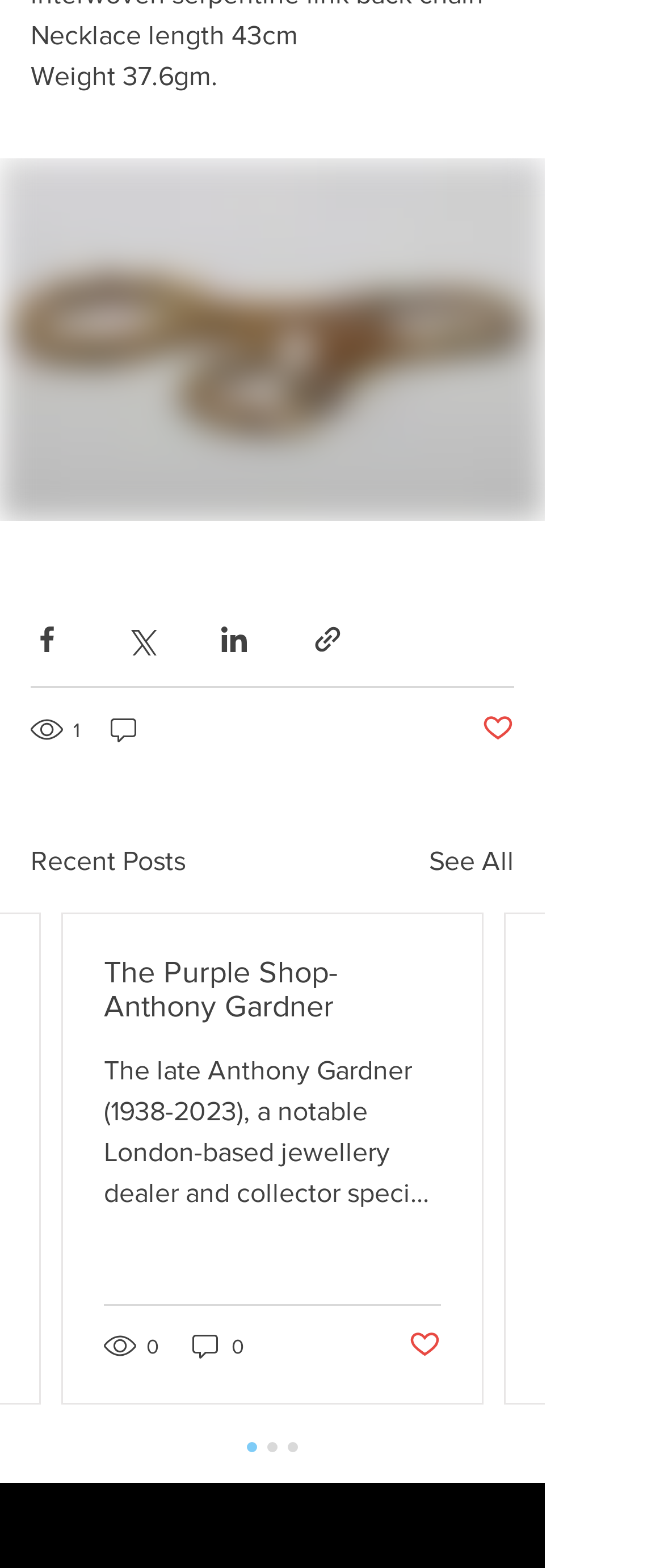Reply to the question with a brief word or phrase: What is the length of the necklace?

43cm